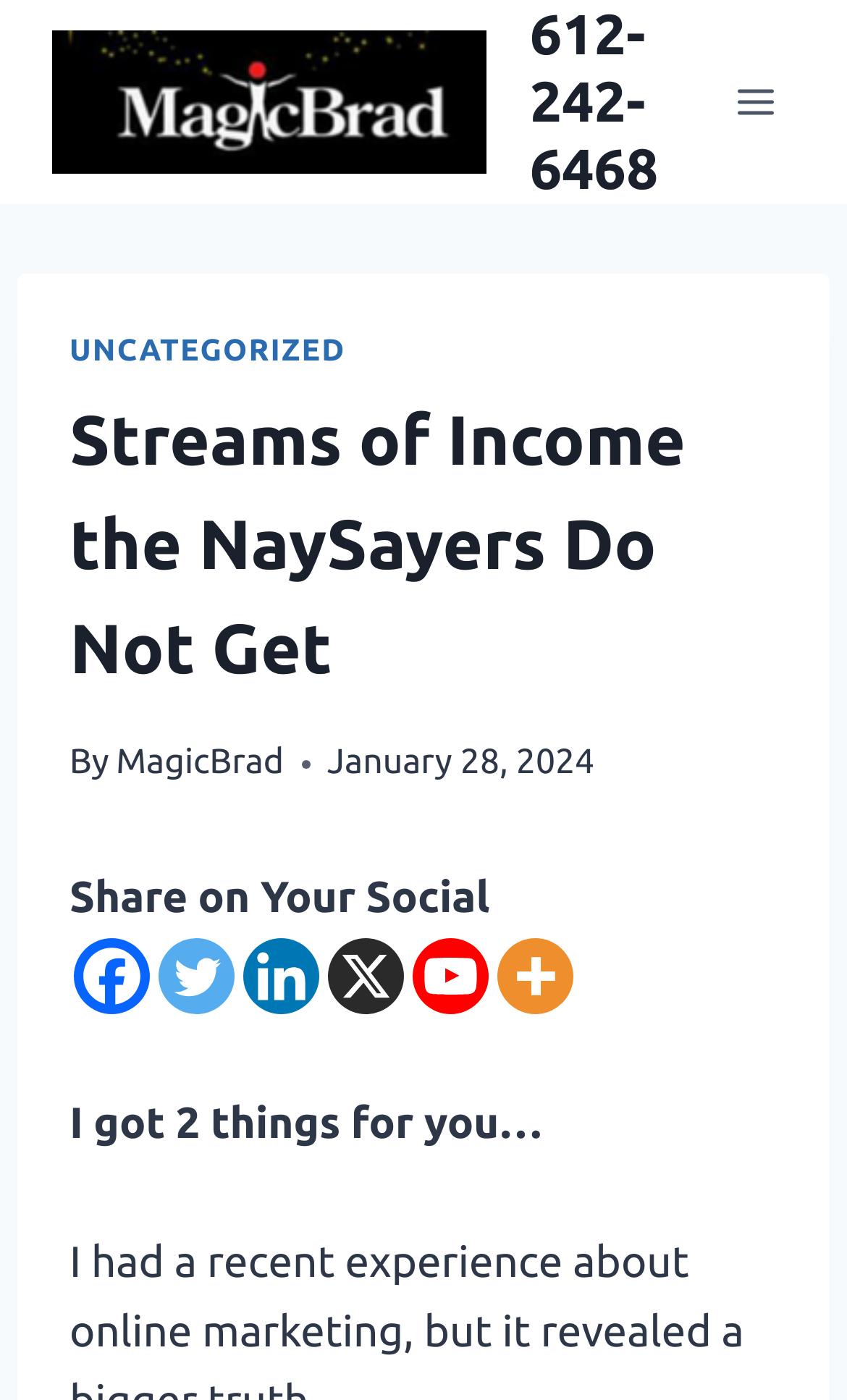Based on the provided description, "aria-label="X" title="X"", find the bounding box of the corresponding UI element in the screenshot.

[0.387, 0.669, 0.477, 0.724]